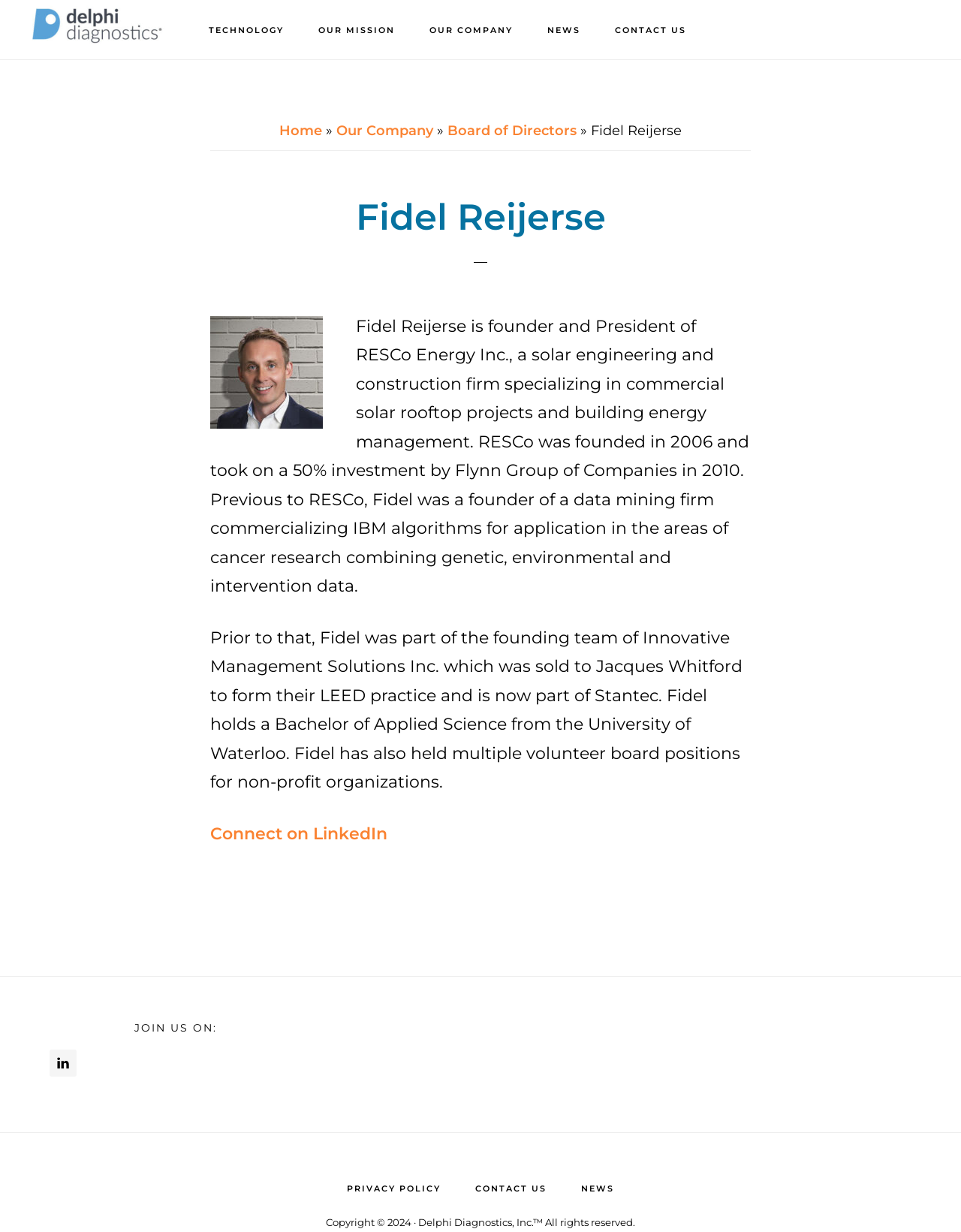Please specify the bounding box coordinates of the clickable region necessary for completing the following instruction: "Click on the 'TECHNOLOGY' link". The coordinates must consist of four float numbers between 0 and 1, i.e., [left, top, right, bottom].

[0.202, 0.001, 0.311, 0.048]